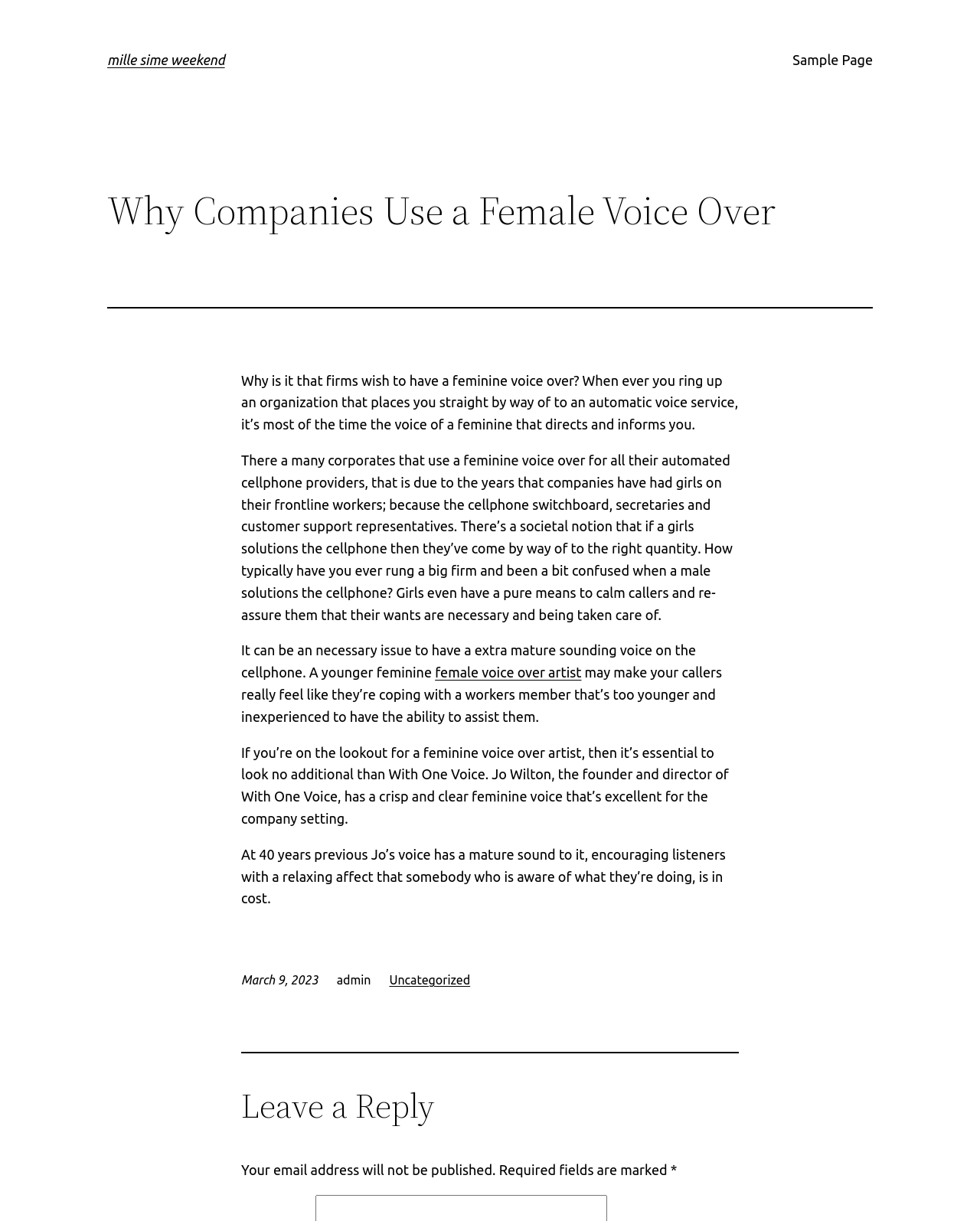Using details from the image, please answer the following question comprehensively:
What is the typical voice gender used in automated phone services?

The webpage explains that companies often use a female voice over for their automated phone services, citing societal notions and the calming effect of a female voice on callers.